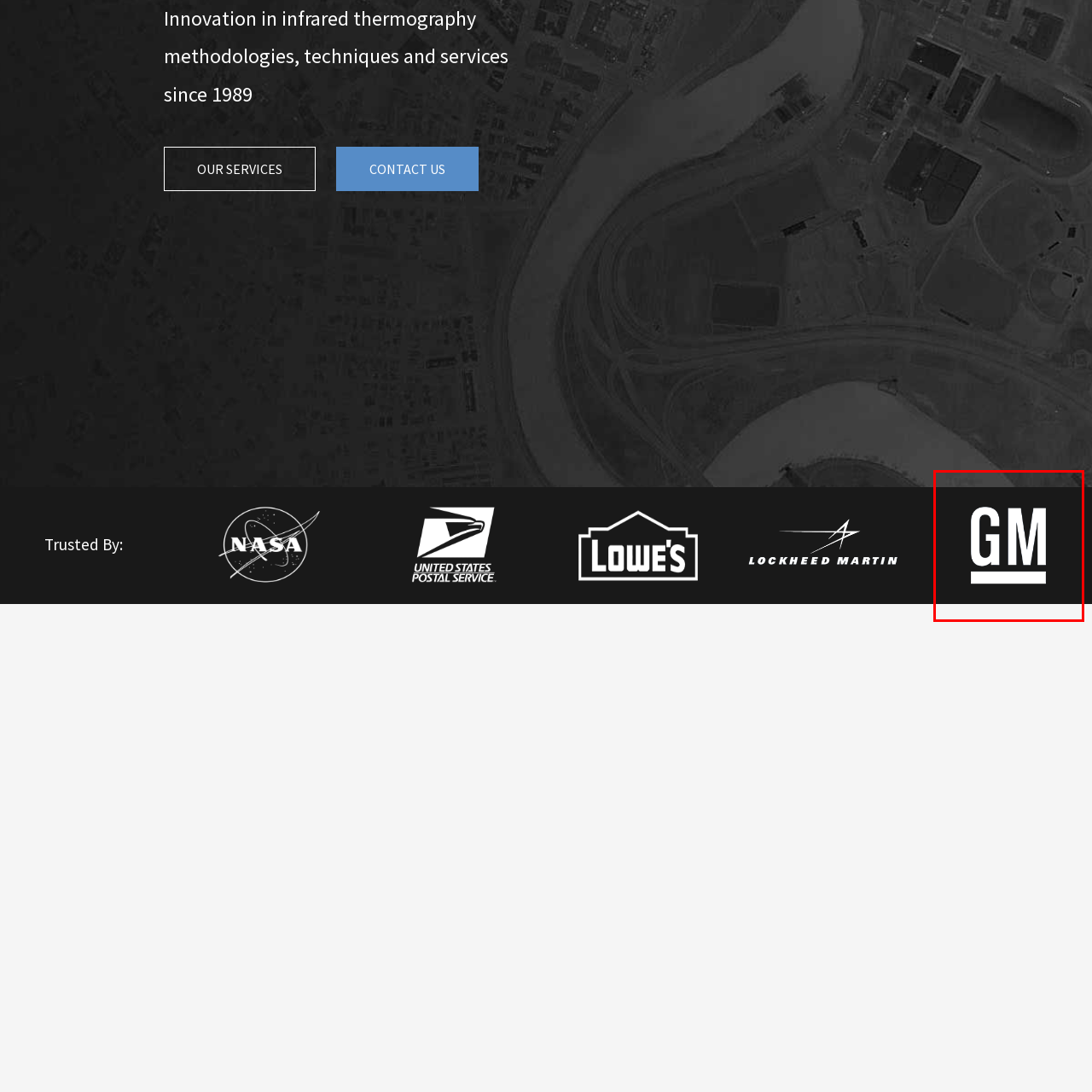What is the background of the logo?
Look at the area highlighted by the red bounding box and answer the question in detail, drawing from the specifics shown in the image.

The background of the logo is simple, which allows the logo to stand out effectively, drawing attention to the prominent letters 'G' and 'M' that reflect the company's legacy and innovation in the automotive industry.